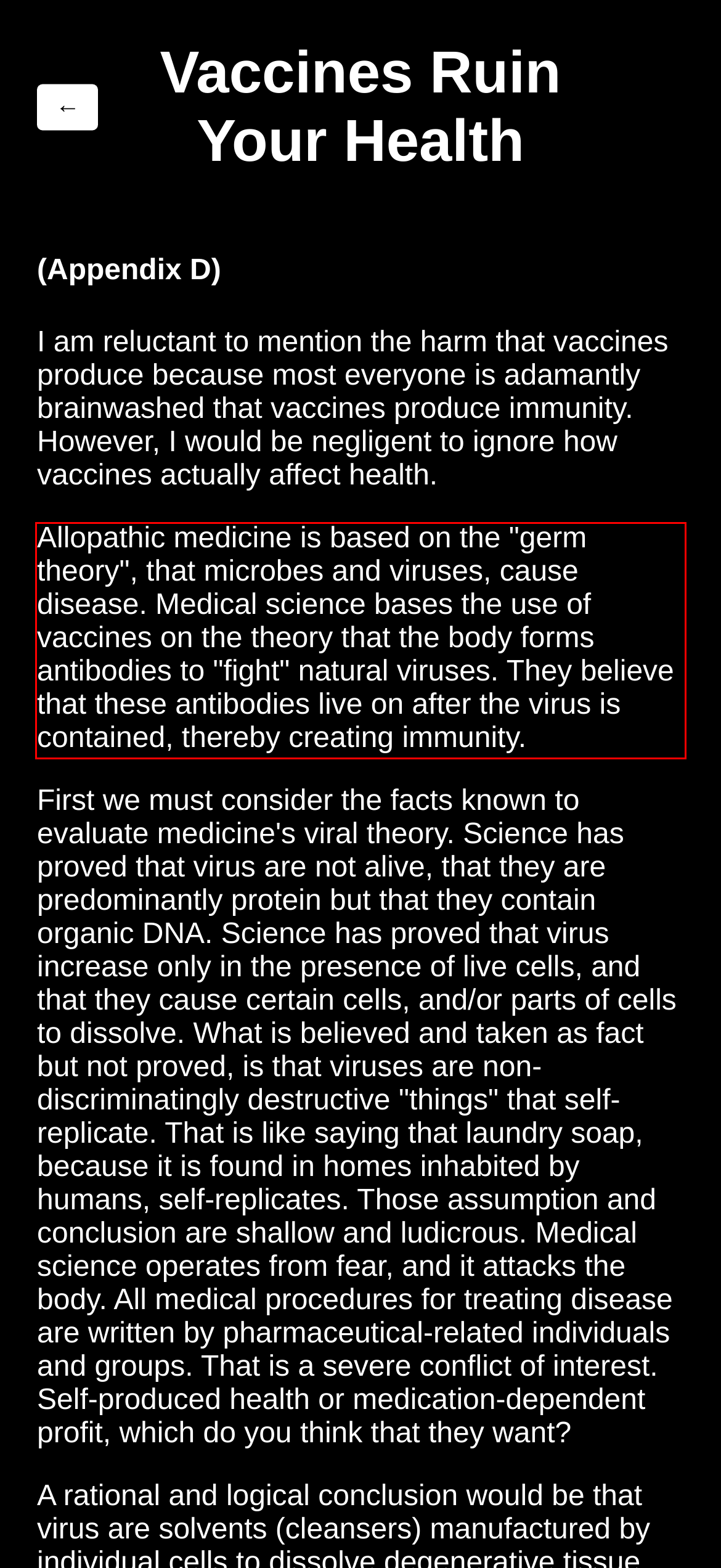From the screenshot of the webpage, locate the red bounding box and extract the text contained within that area.

Allopathic medicine is based on the "germ theory", that microbes and viruses, cause disease. Medical science bases the use of vaccines on the theory that the body forms antibodies to "fight" natural viruses. They believe that these antibodies live on after the virus is contained, thereby creating immunity.